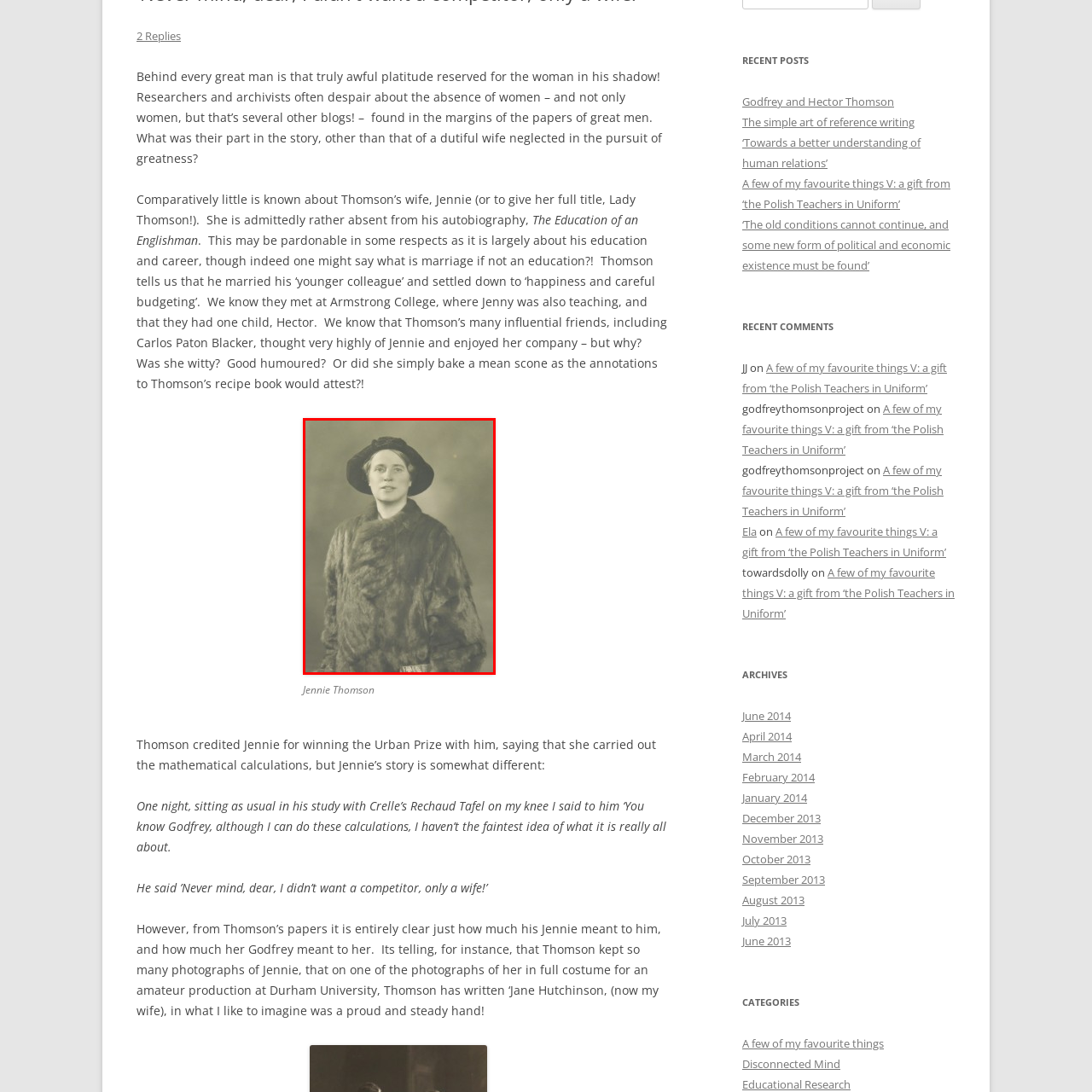What role did Jennie play in her husband's academic life?  
Carefully review the image highlighted by the red outline and respond with a comprehensive answer based on the image's content.

According to the caption, Jennie played a supportive role in her husband's academic life, assisting him in important calculations and contributing significantly to his work in mathematics.